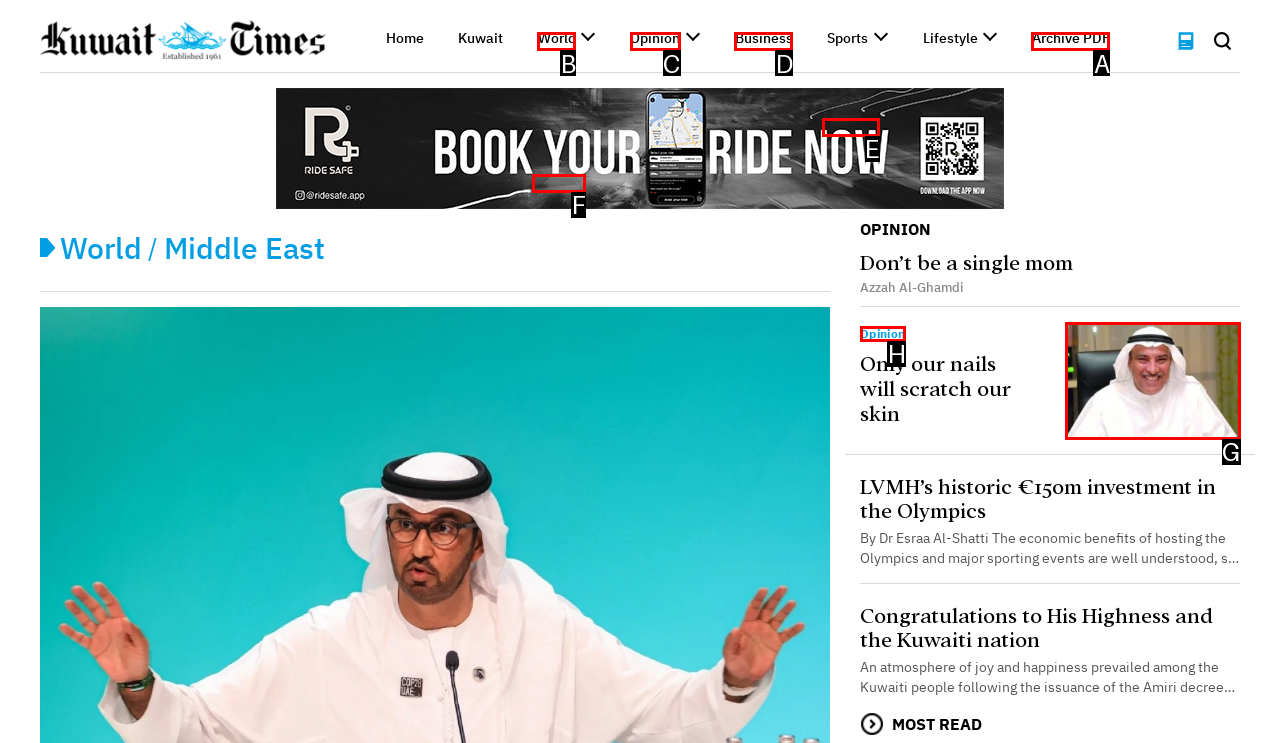Select the appropriate HTML element that needs to be clicked to finish the task: Click on the Archive PDF link
Reply with the letter of the chosen option.

A